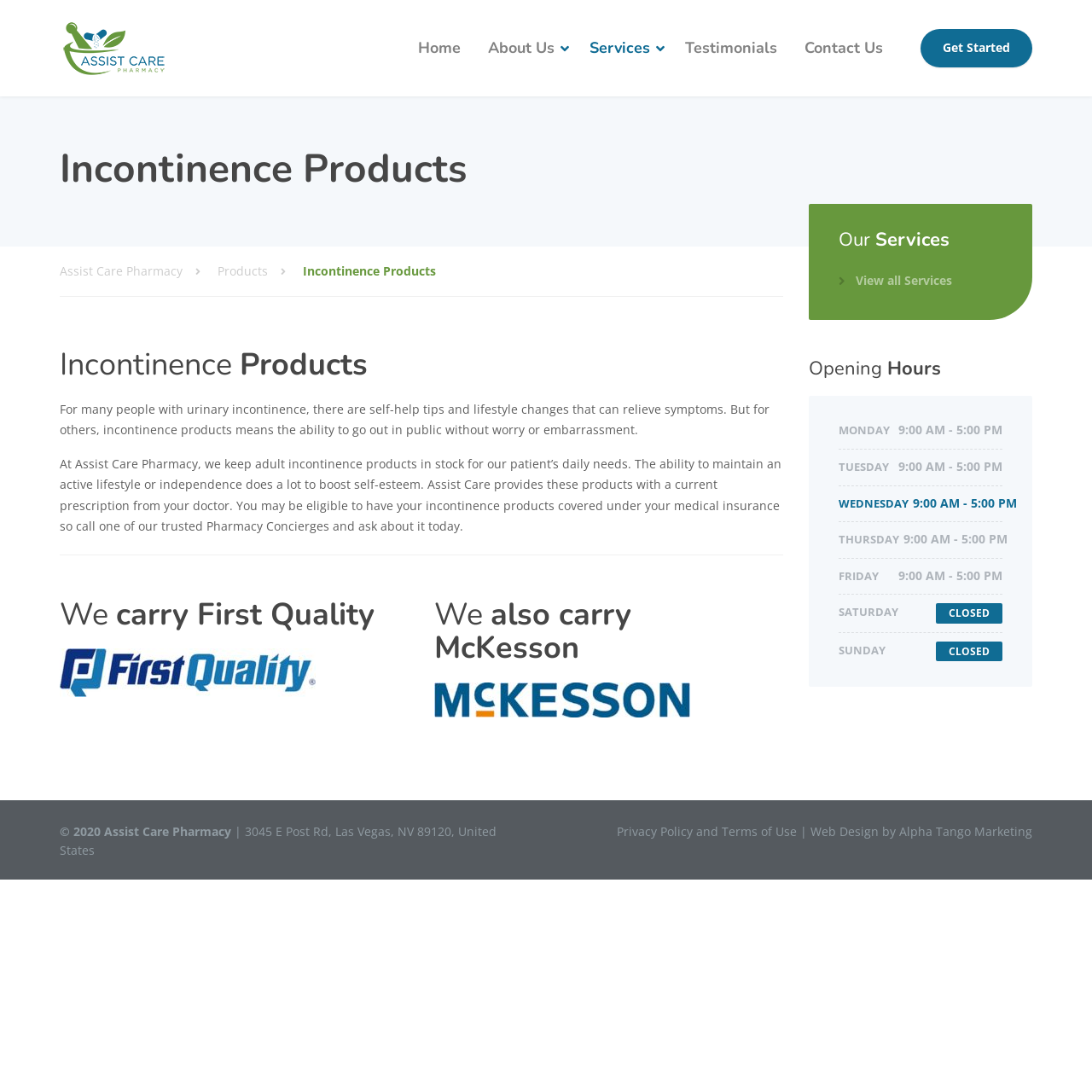Observe the image and answer the following question in detail: What is the address of the pharmacy?

The address of the pharmacy can be found in the footer section of the webpage. It is written as '3045 E Post Rd, Las Vegas, NV 89120, United States'.